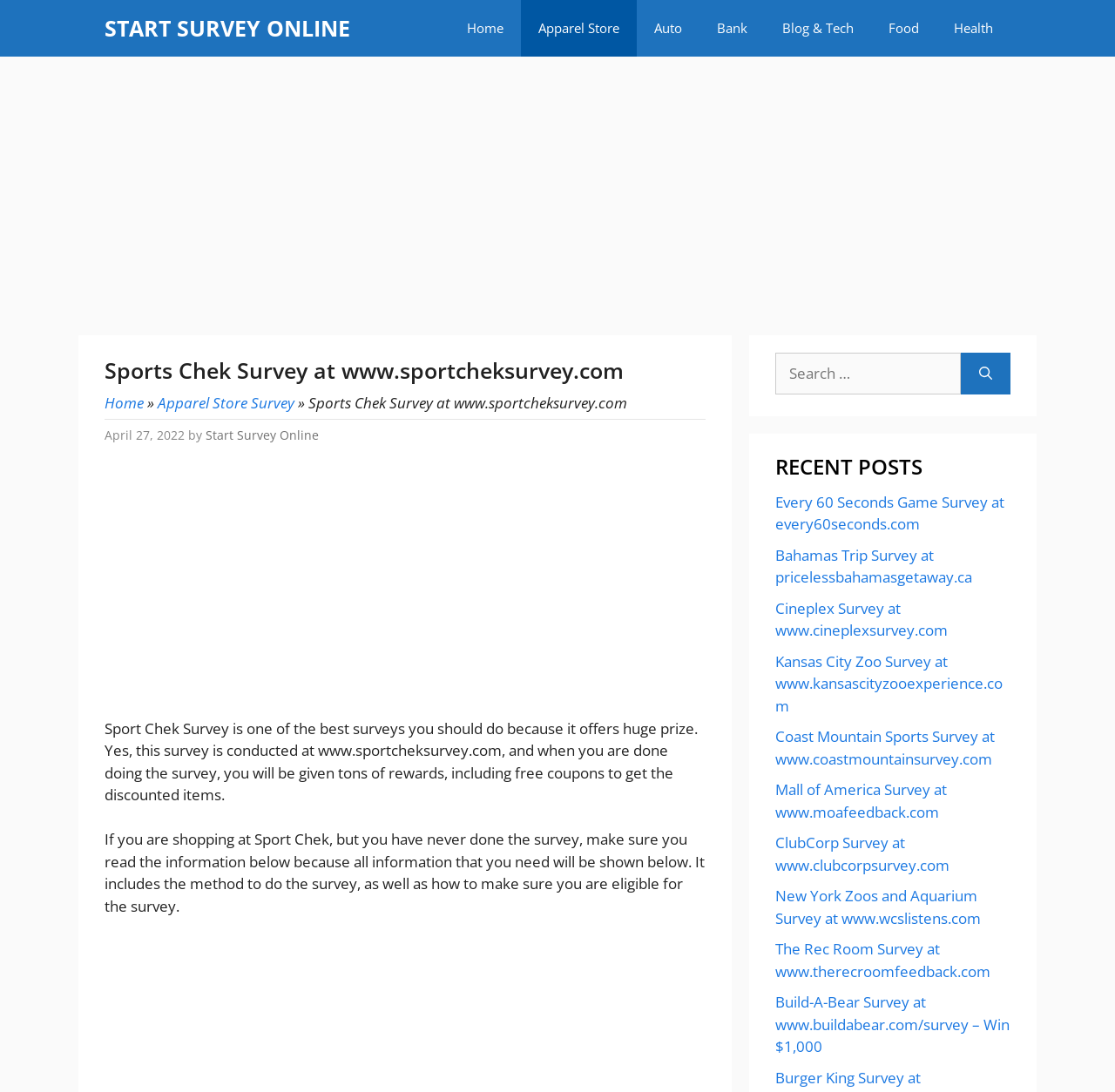Show me the bounding box coordinates of the clickable region to achieve the task as per the instruction: "Visit the 'Apparel Store Survey' page".

[0.141, 0.36, 0.264, 0.378]